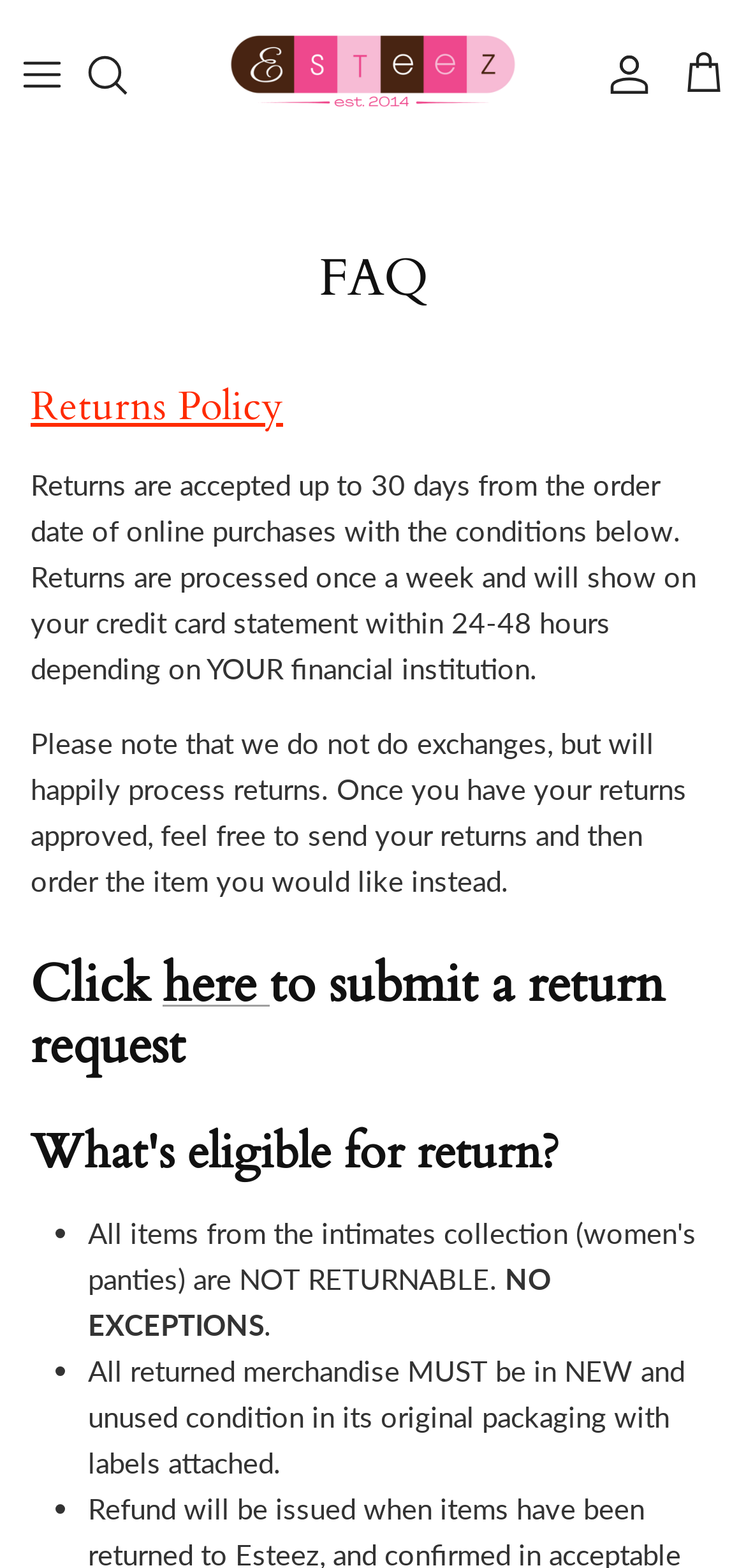Describe the entire webpage, focusing on both content and design.

The webpage is an e-commerce platform showcasing Esteez's collection of modest and size-inclusive women's clothing. At the top left corner, there is a "Menu" button, followed by a "Search" link. The Esteez logo, an image, is positioned in the center, with the brand name "Esteez" written next to it. On the top right corner, there are links to "Account" and "Cart".

Below the top navigation bar, there are several headings and paragraphs providing information about the returns policy. The first heading, "FAQ", is followed by "Returns Policy", which is then elaborated on in a paragraph explaining the conditions for returns, including a 30-day time frame from the order date. Another paragraph provides additional information about the returns process, stating that exchanges are not possible but returns can be processed.

Further down, there is a heading "Click here to submit a return request" with a link to submit a return request. Below this, there is a heading "What's eligible for return?" followed by a list of bullet points outlining the conditions for returned merchandise, including that there are no exceptions and that all returned items must be in new and unused condition with original packaging and labels attached.